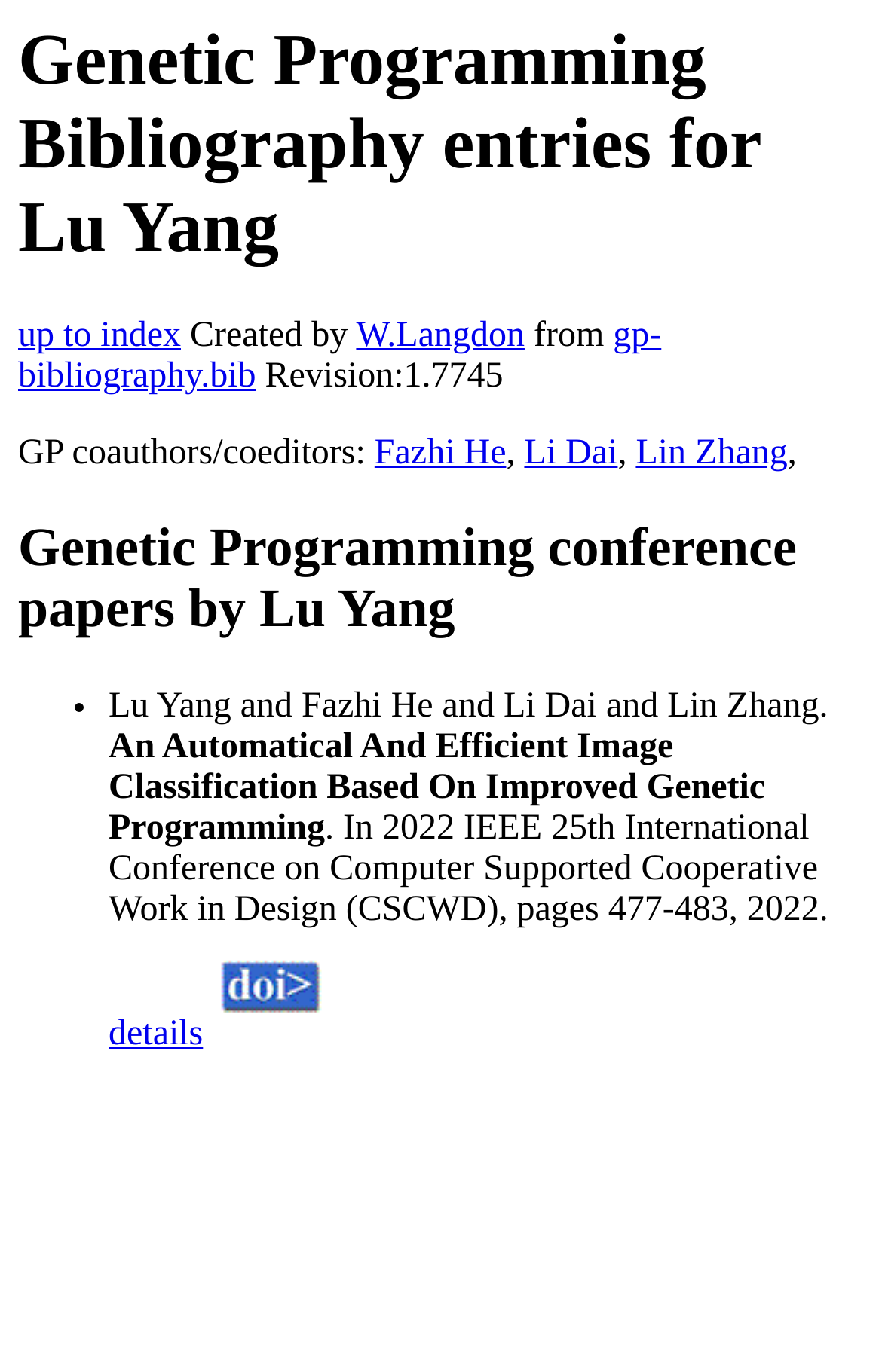Determine the bounding box coordinates of the clickable element to complete this instruction: "check Fazhi He's page". Provide the coordinates in the format of four float numbers between 0 and 1, [left, top, right, bottom].

[0.425, 0.317, 0.574, 0.345]